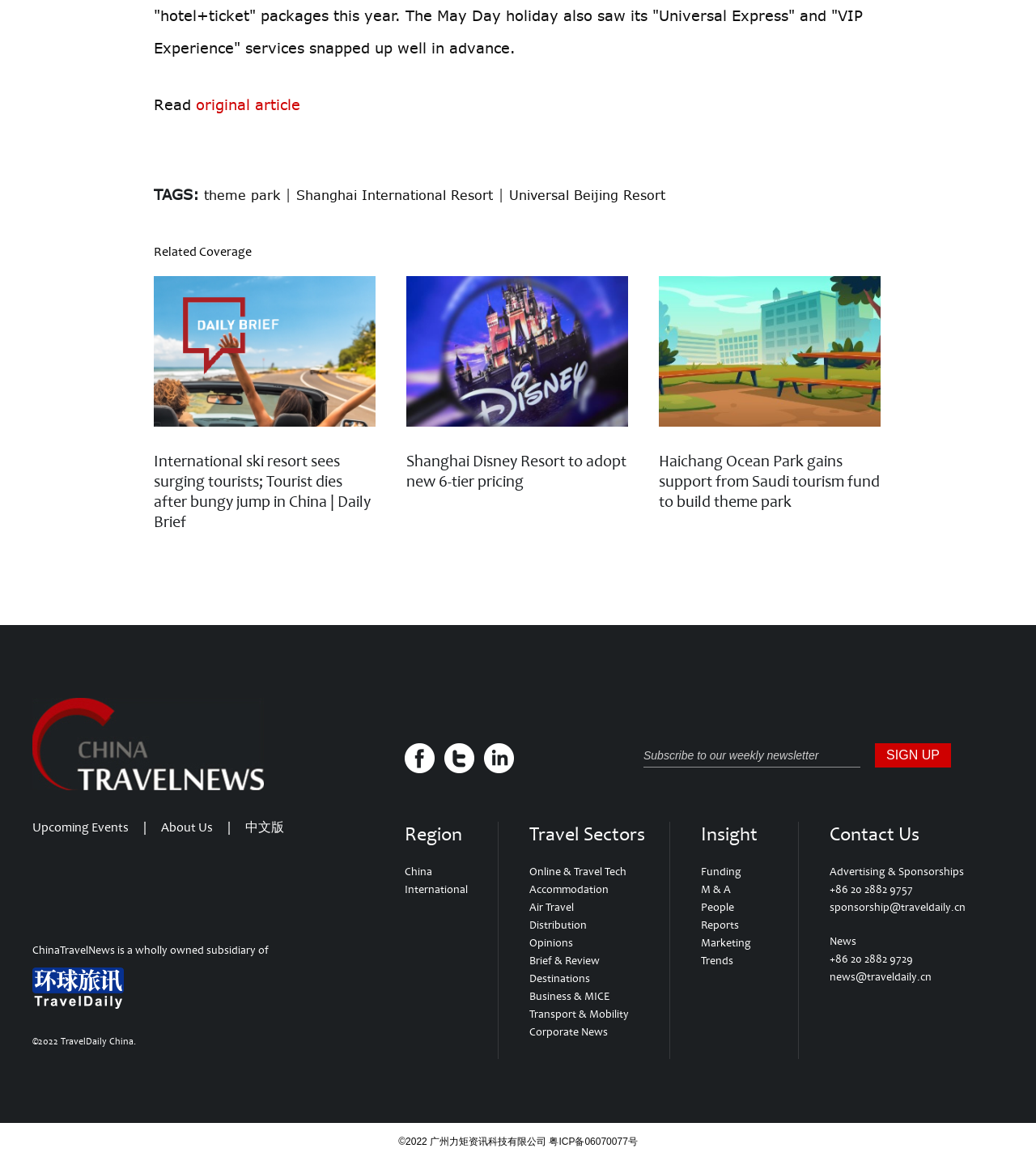Highlight the bounding box coordinates of the element that should be clicked to carry out the following instruction: "View related coverage". The coordinates must be given as four float numbers ranging from 0 to 1, i.e., [left, top, right, bottom].

[0.148, 0.21, 0.243, 0.224]